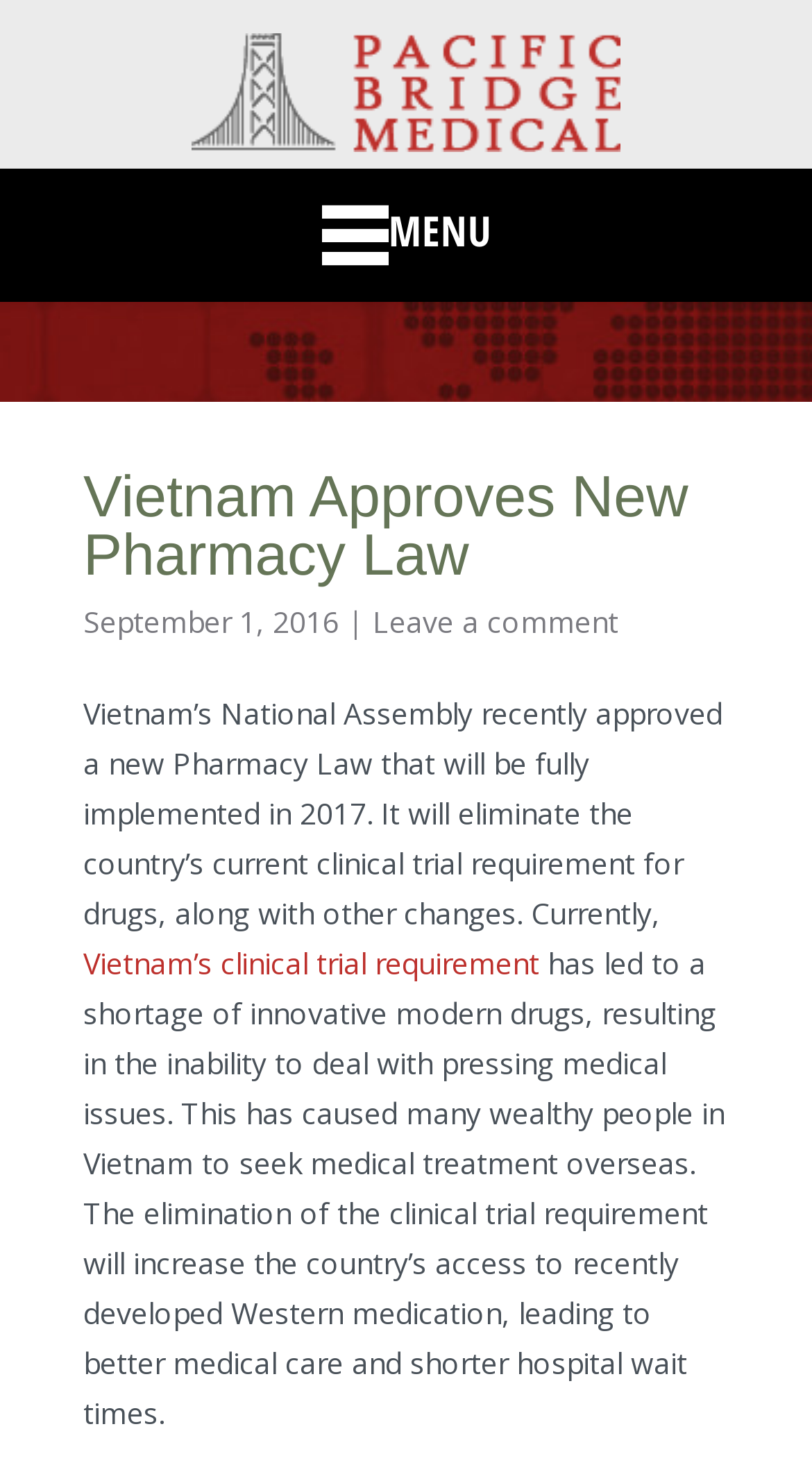What will be the benefit of eliminating the clinical trial requirement?
By examining the image, provide a one-word or phrase answer.

Better medical care